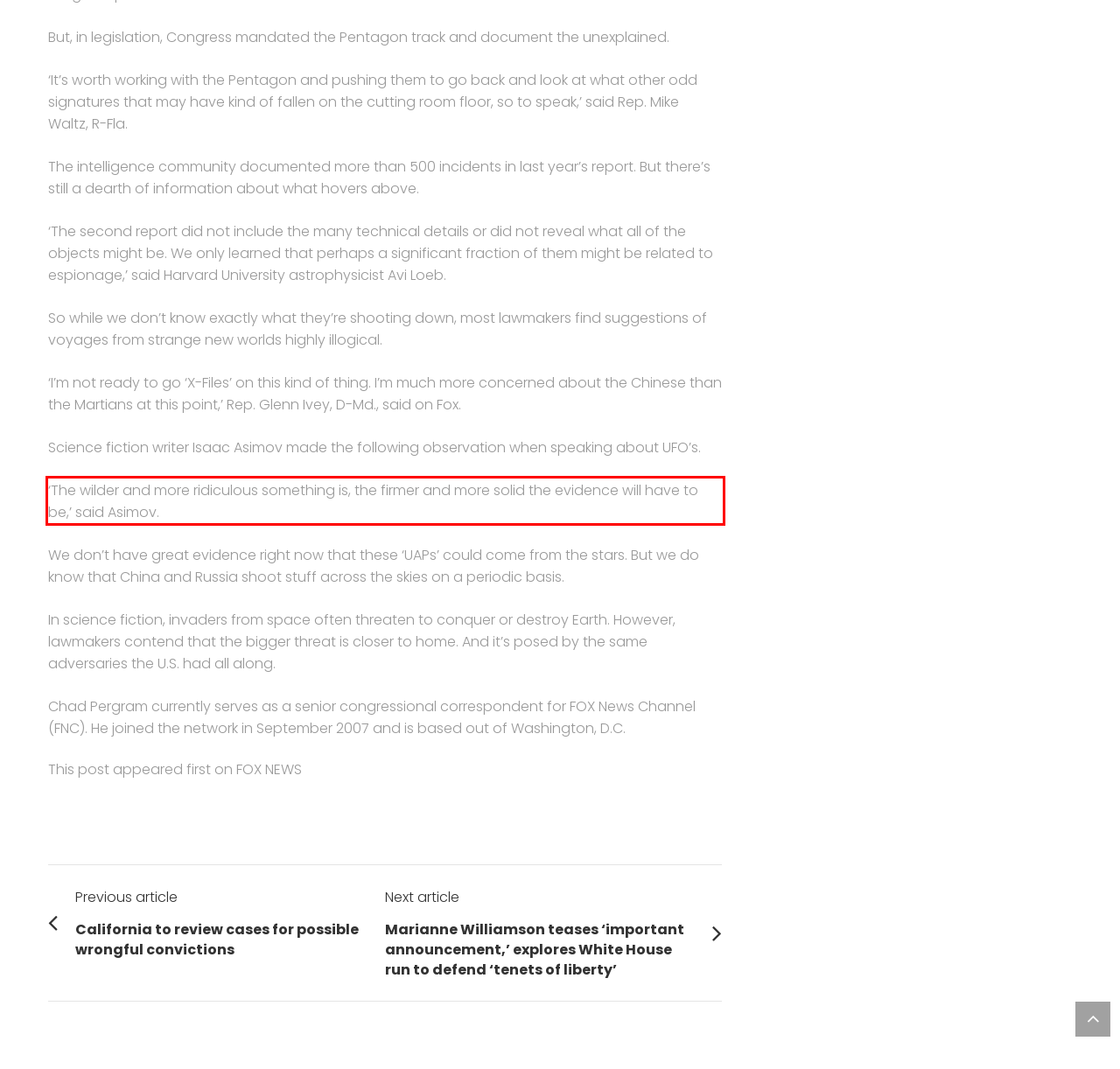Please look at the webpage screenshot and extract the text enclosed by the red bounding box.

‘The wilder and more ridiculous something is, the firmer and more solid the evidence will have to be,’ said Asimov.